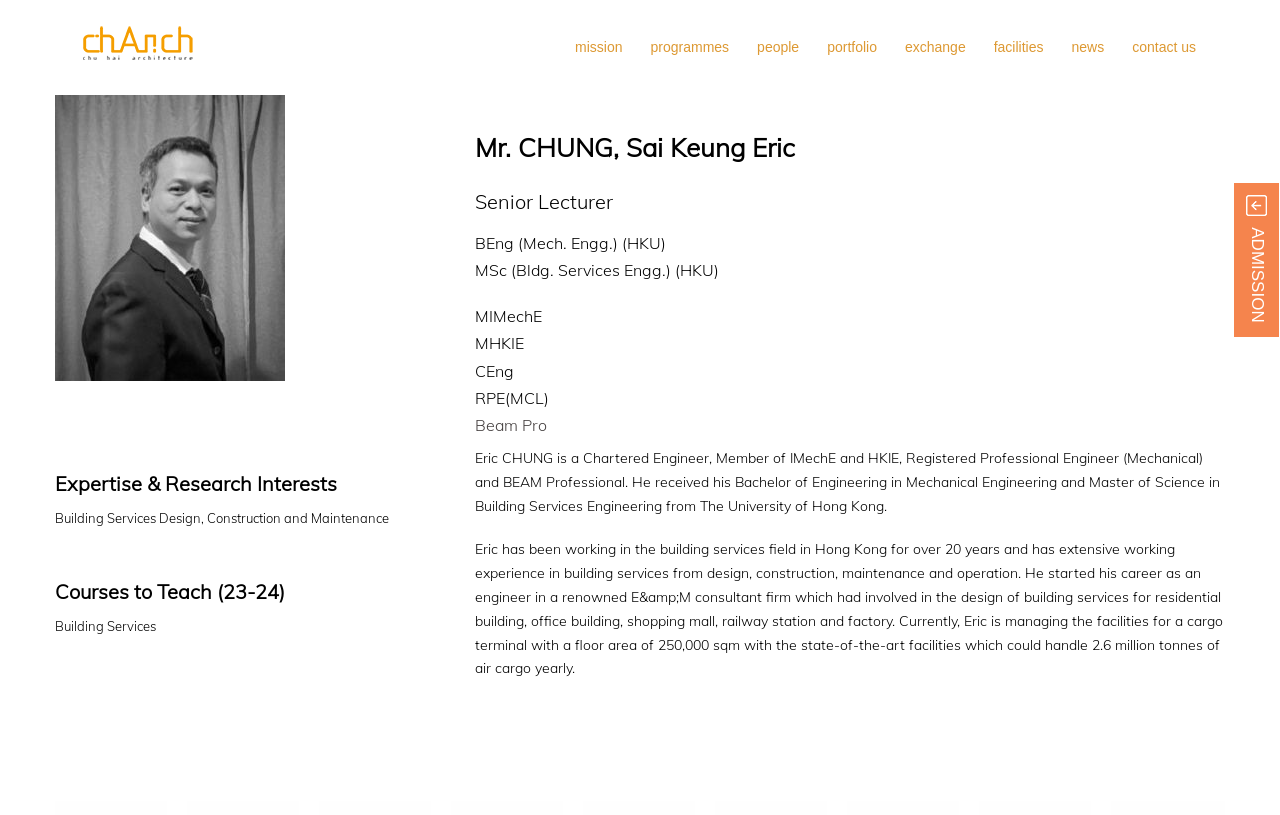What is the field of expertise of Mr. CHUNG?
Respond to the question with a single word or phrase according to the image.

Building Services